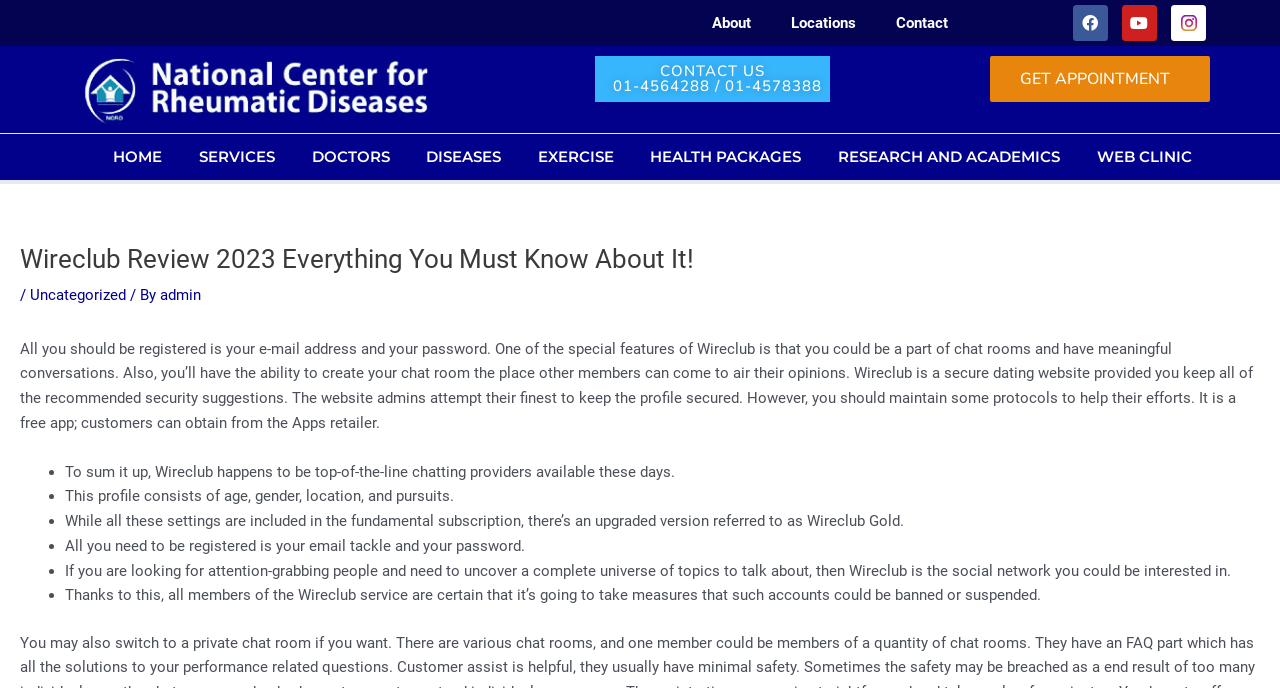Can you locate the main headline on this webpage and provide its text content?

Wireclub Review 2023 Everything You Must Know About It!